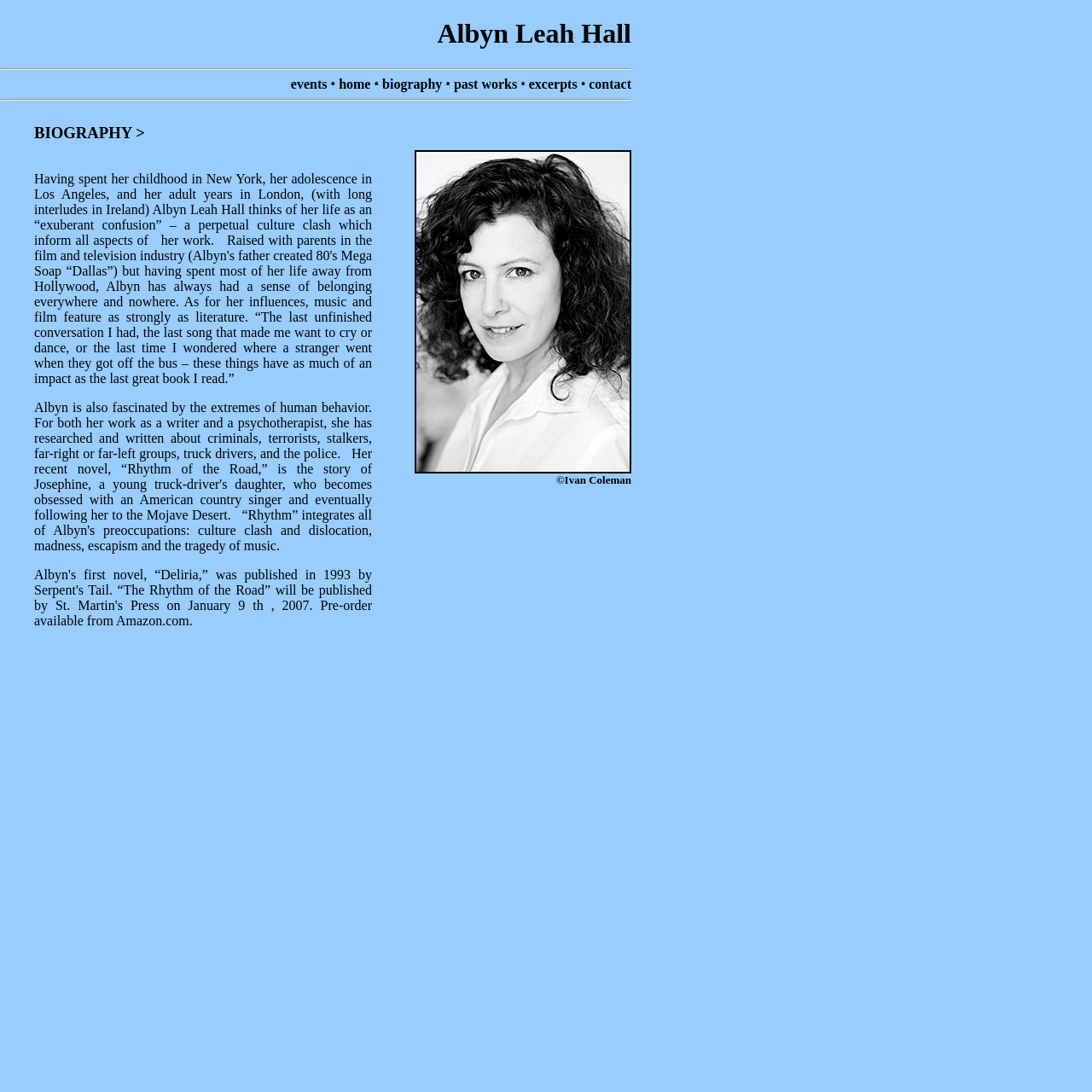Determine the primary headline of the webpage.

Albyn Leah Hall